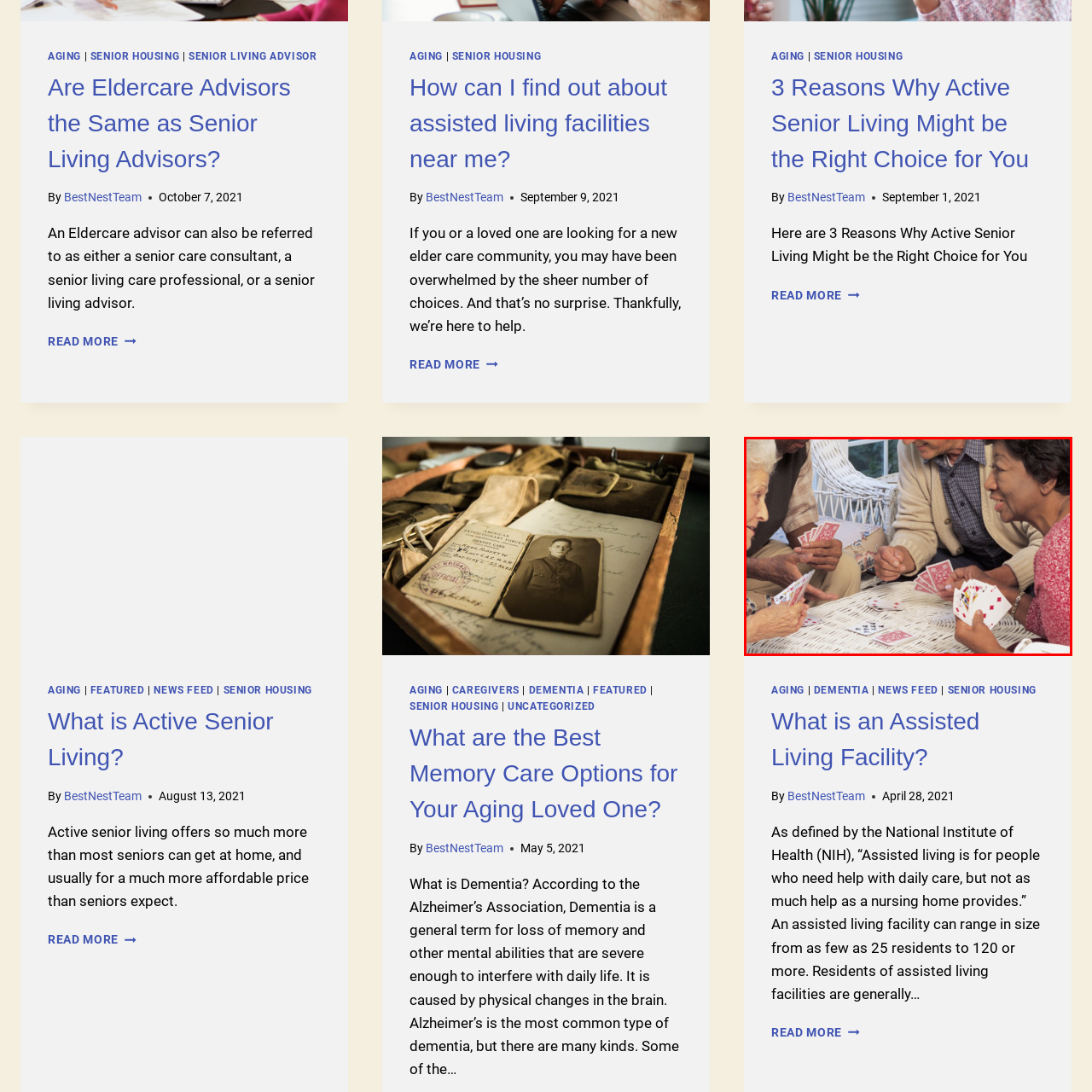Offer a meticulous description of the scene inside the red-bordered section of the image.

The image captures a heartwarming scene of four seniors engaged in a lively card game. Two women, one with light hair and the other with dark, smile as they hold playing cards, while the two men across from them, dressed in casual attire, lean in eagerly. The setting appears to be a cozy indoor space adorned with wicker furniture, evoking a sense of community and companionship among the participants. The diverse group showcases the joy and fulfillment that social interactions can bring to senior living, highlighting the importance of leisure activities and connection in enhancing quality of life for older adults.